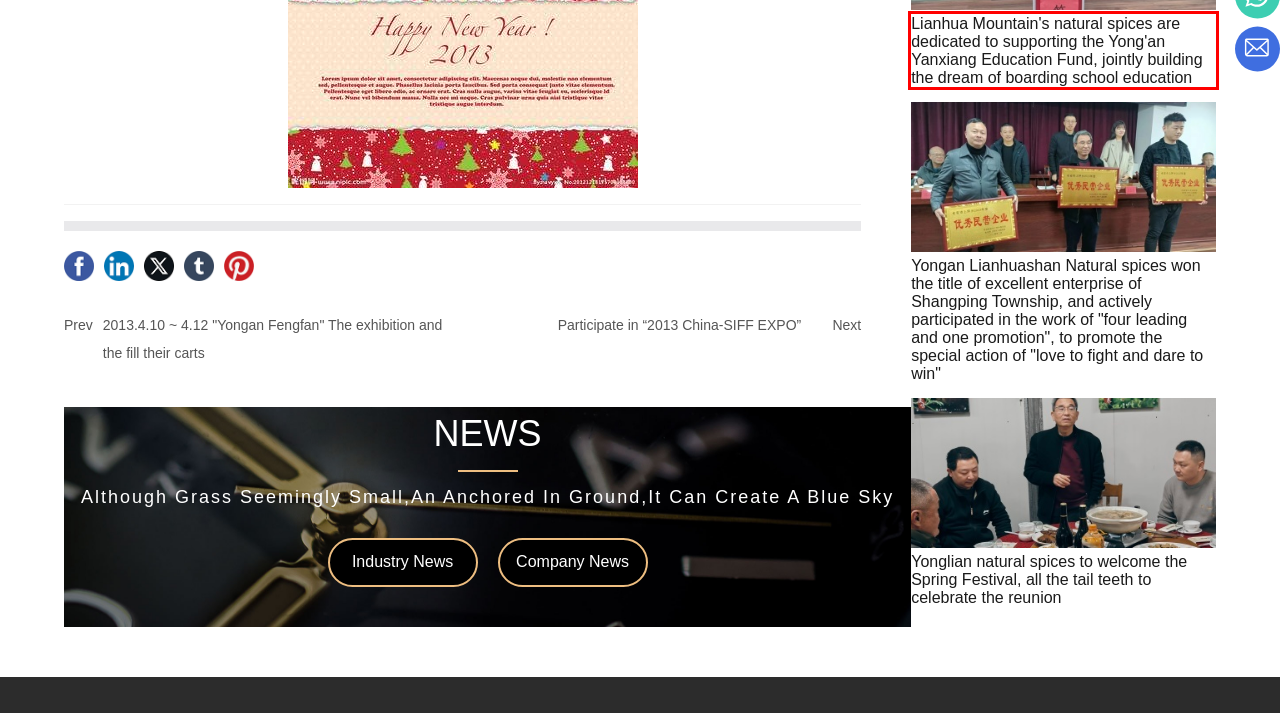There is a screenshot of a webpage with a red bounding box around a UI element. Please use OCR to extract the text within the red bounding box.

Lianhua Mountain's natural spices are dedicated to supporting the Yong'an Yanxiang Education Fund, jointly building the dream of boarding school education